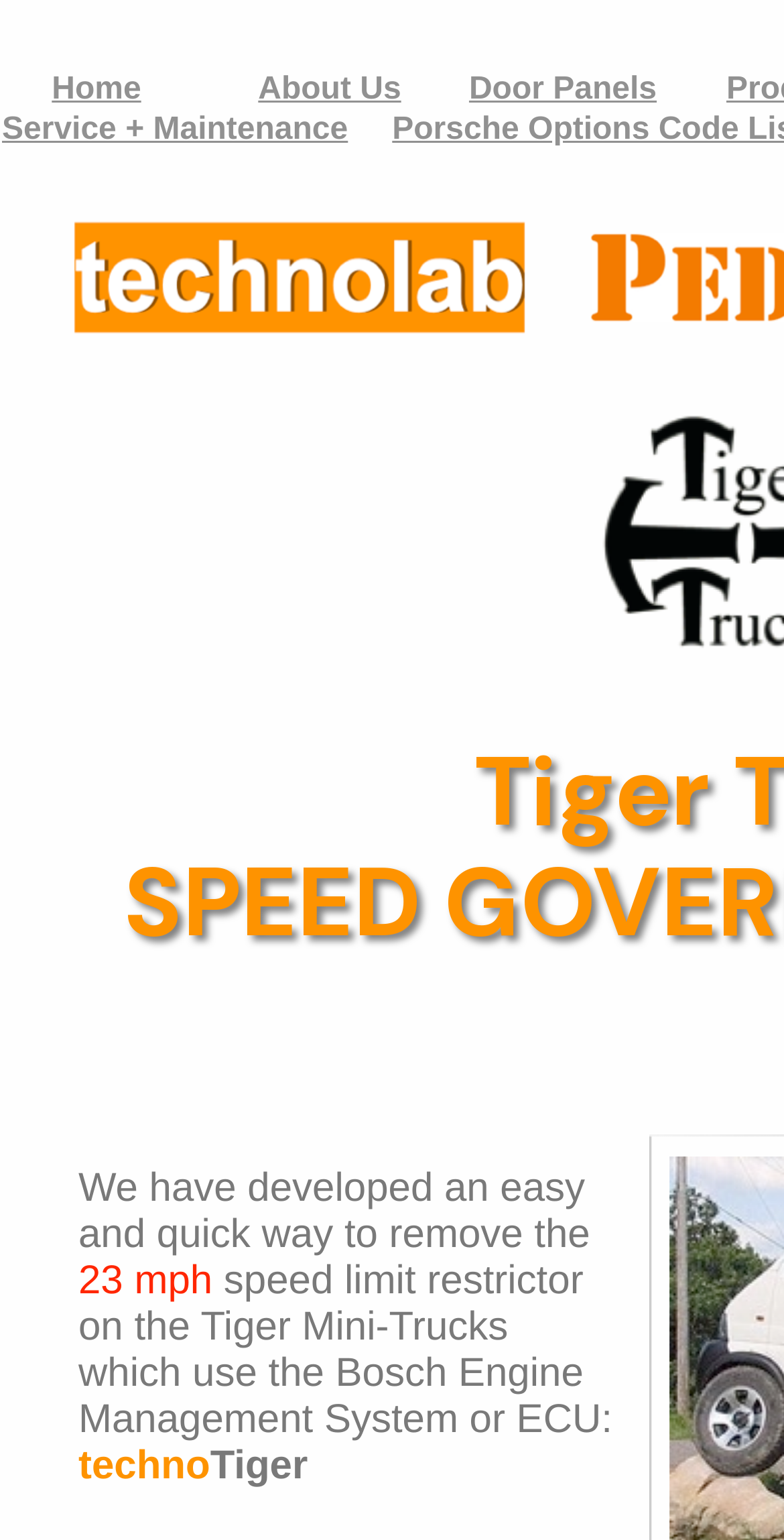Please provide a one-word or phrase answer to the question: 
What is the name of the company or brand associated with the webpage?

Tiger Truck